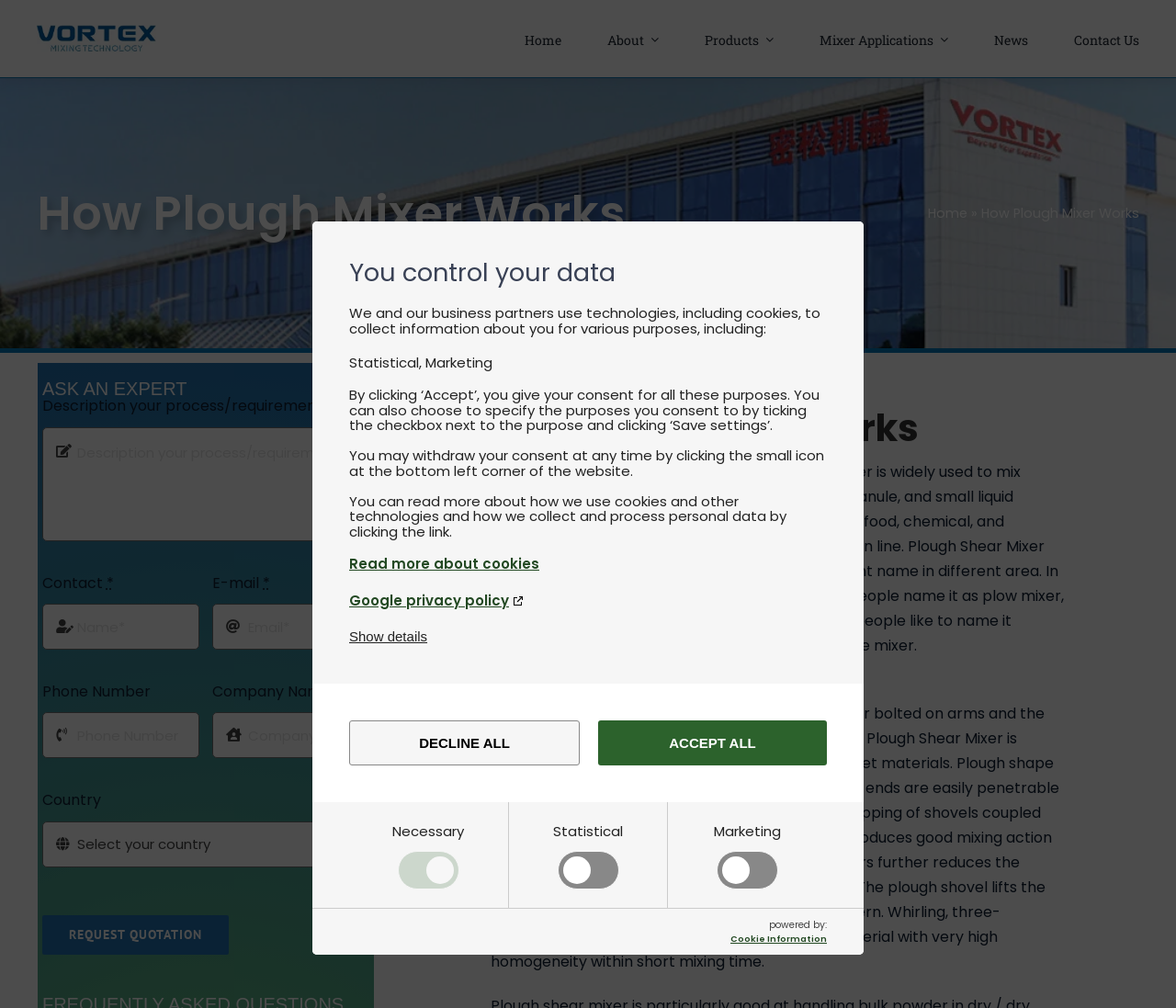Determine the bounding box coordinates for the UI element with the following description: "name="message" placeholder="Description your process/requirements*"". The coordinates should be four float numbers between 0 and 1, represented as [left, top, right, bottom].

[0.036, 0.424, 0.314, 0.537]